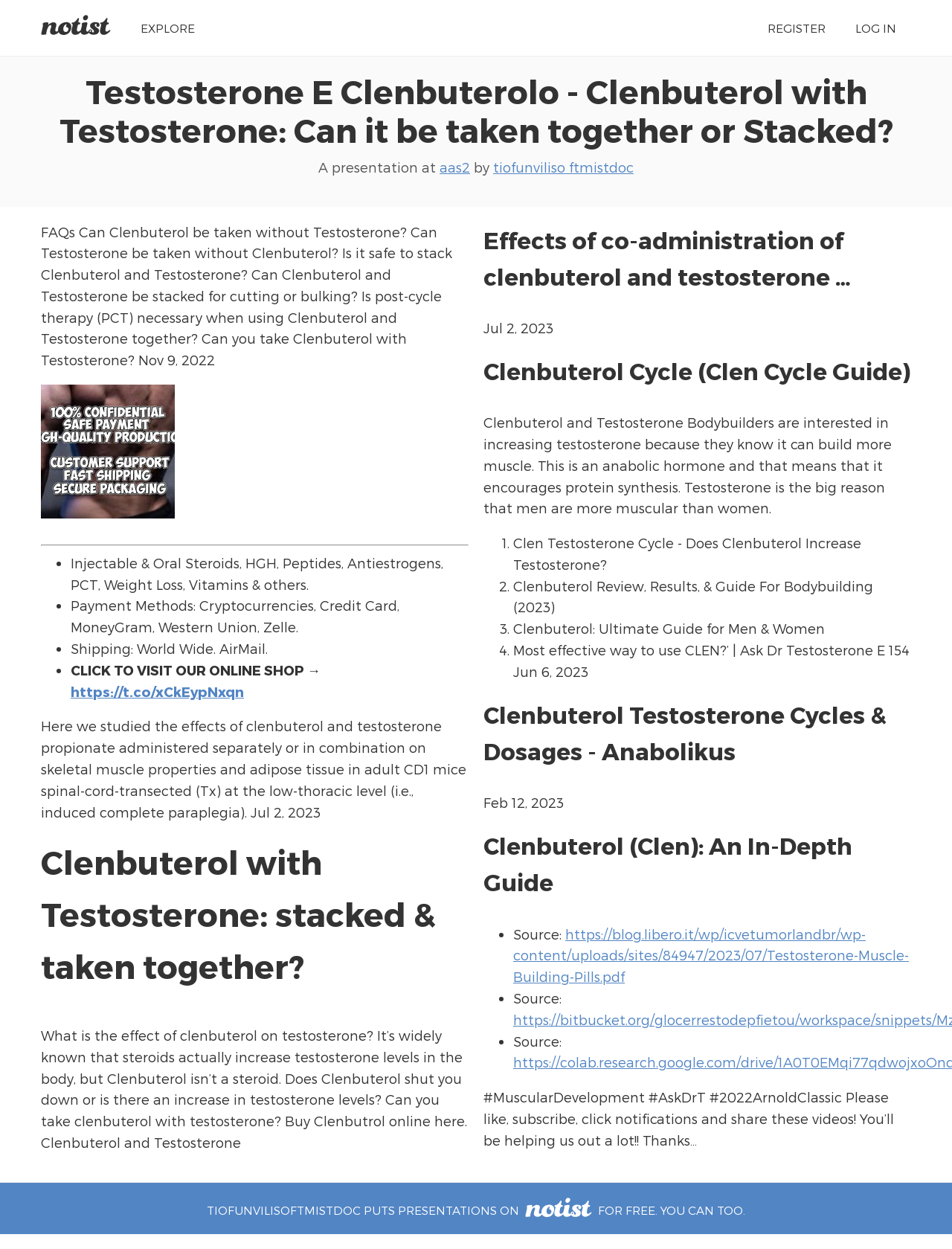Determine the bounding box coordinates for the clickable element to execute this instruction: "visit the webpage of n-Categories: Foundations and Applications". Provide the coordinates as four float numbers between 0 and 1, i.e., [left, top, right, bottom].

None